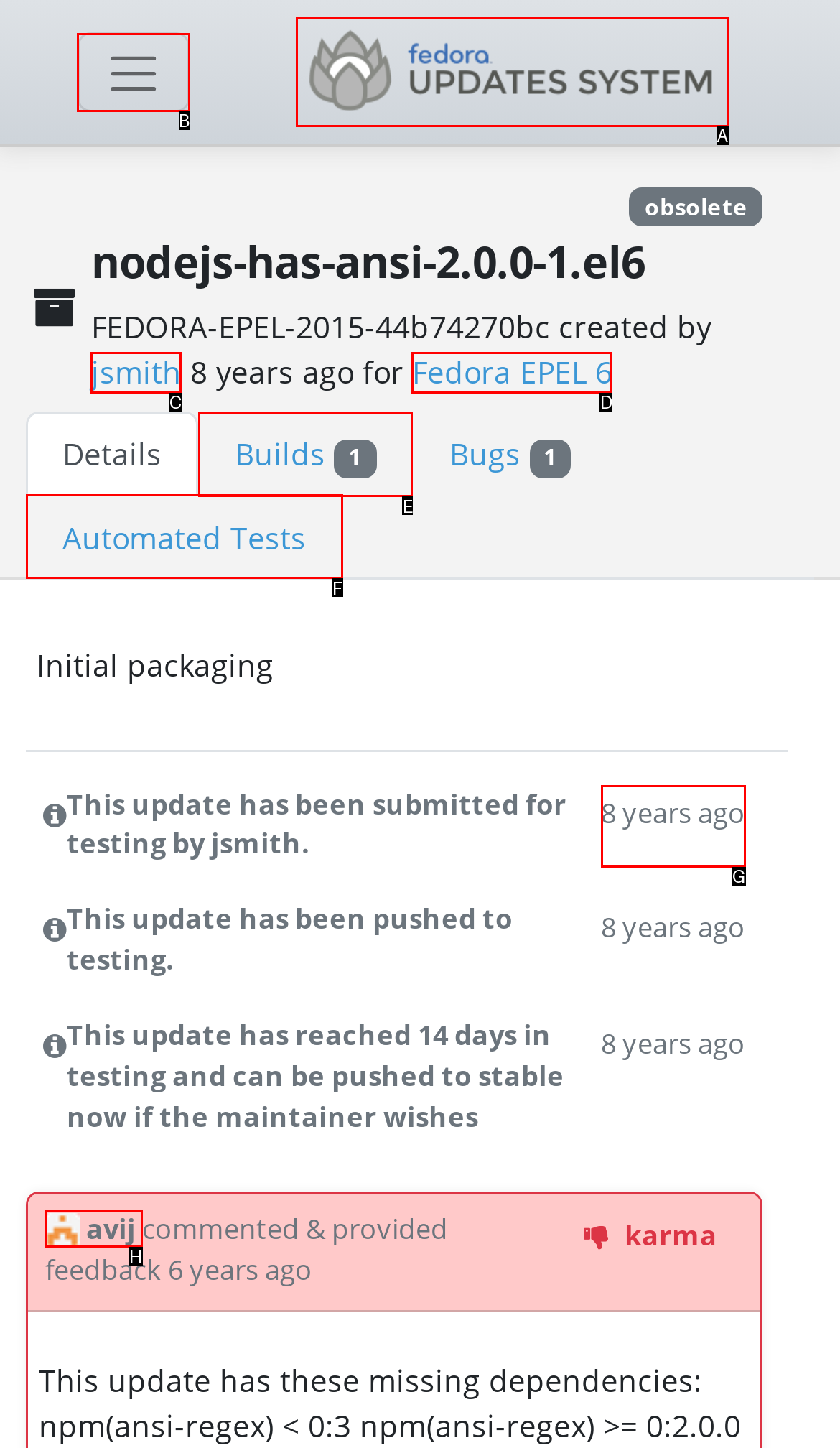Identify the letter of the UI element I need to click to carry out the following instruction: Learn about the company

None